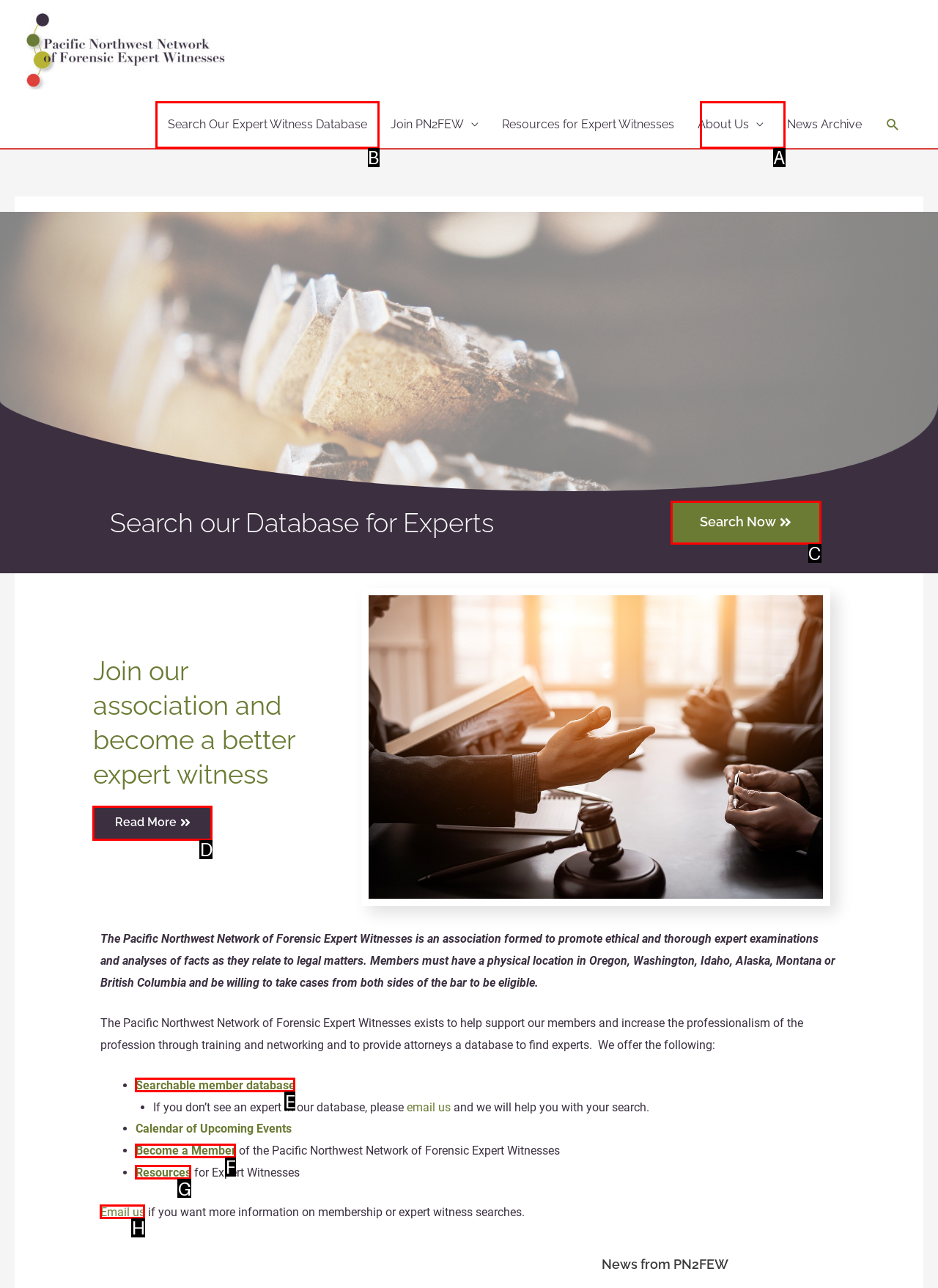To perform the task "Search Our Expert Witness Database", which UI element's letter should you select? Provide the letter directly.

B